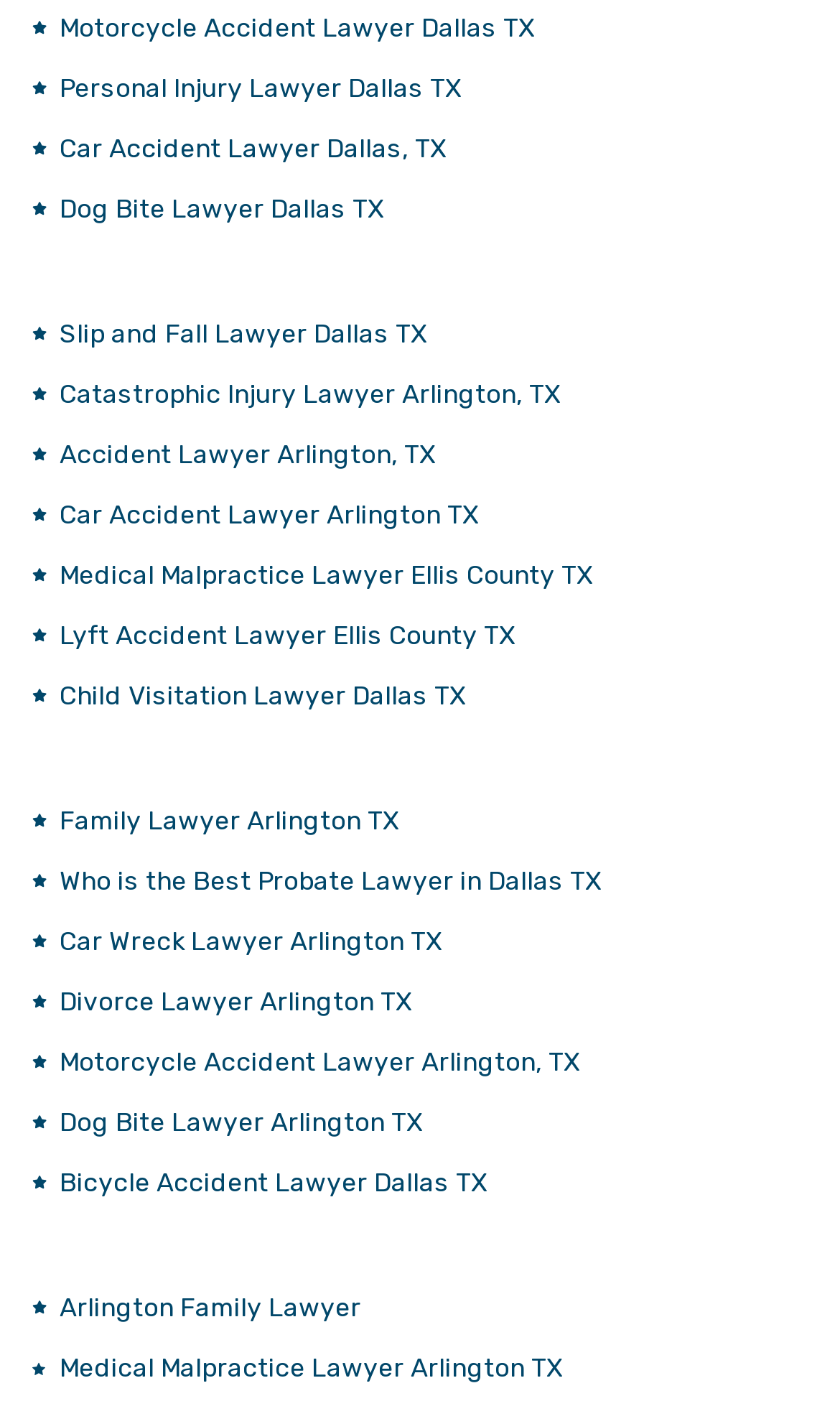Find the bounding box coordinates of the UI element according to this description: "Medical Malpractice Lawyer Arlington TX".

[0.038, 0.956, 0.962, 0.999]